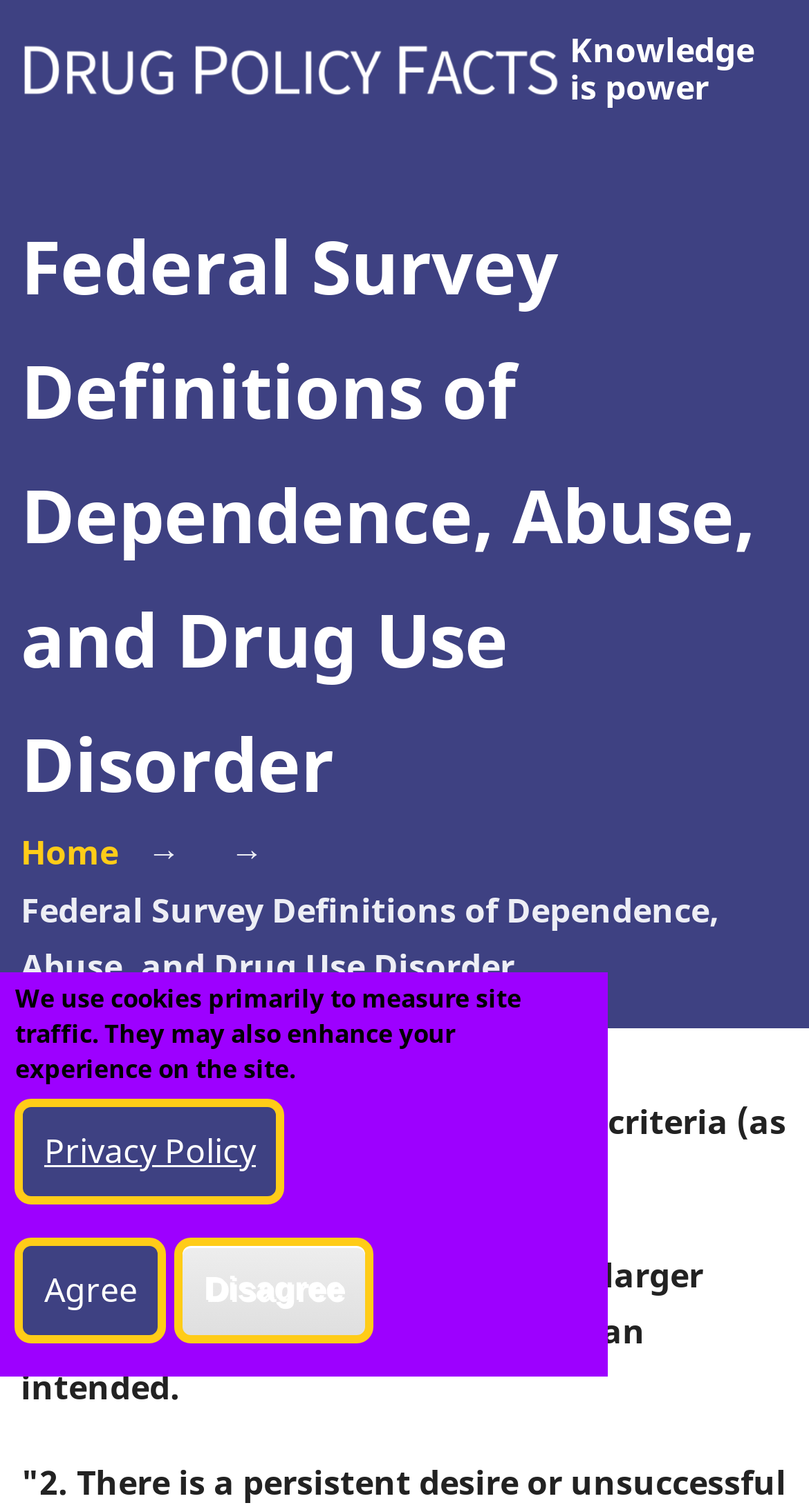What is the purpose of the cookies on this site?
Using the image, provide a detailed and thorough answer to the question.

Based on the cookie notification at the top of the page, it is stated that 'We use cookies primarily to measure site traffic. They may also enhance your experience on the site.' This implies that the primary purpose of the cookies is to track site traffic, and they may also have a secondary benefit of enhancing the user's experience.